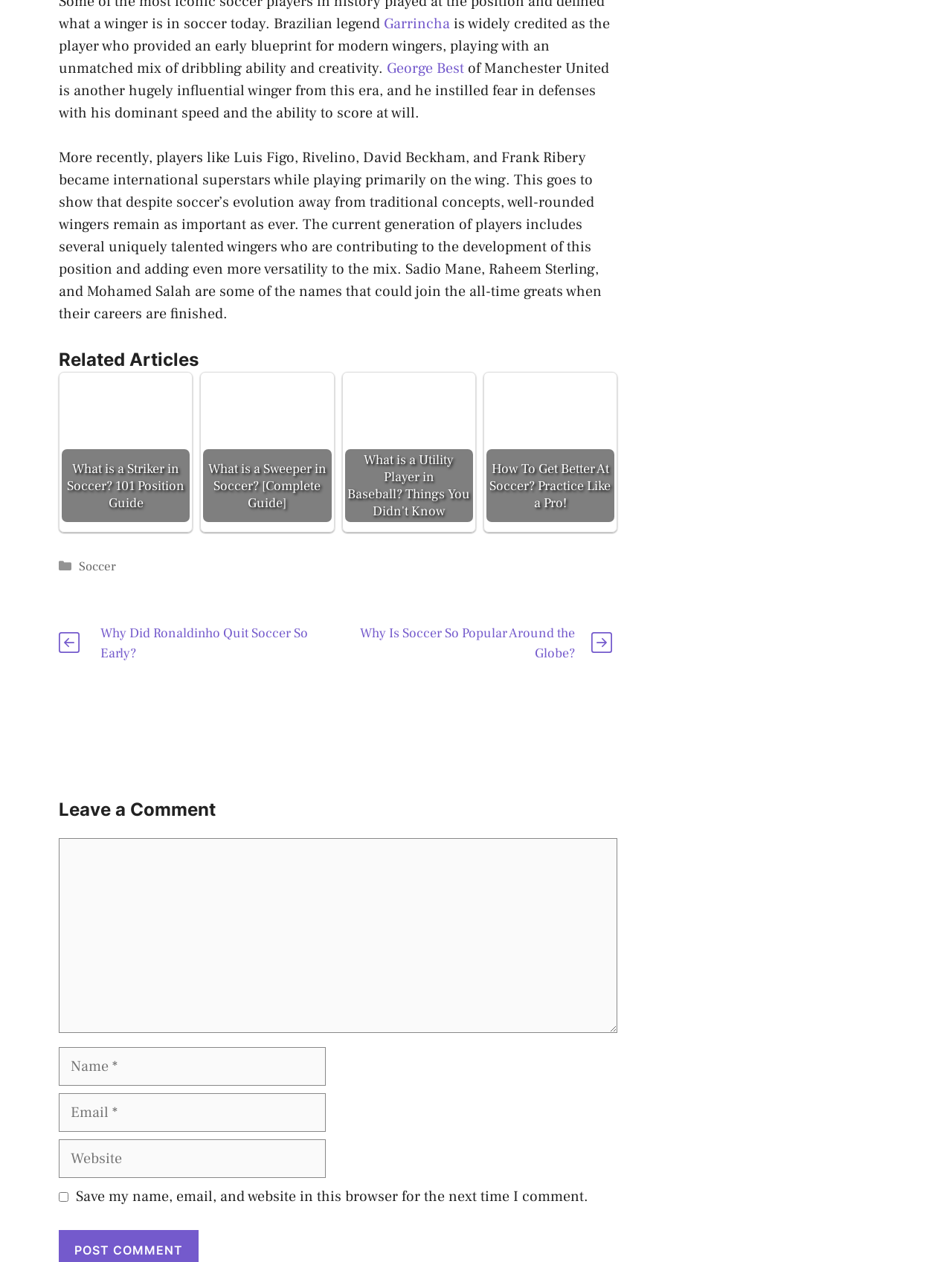Identify the bounding box coordinates of the region that needs to be clicked to carry out this instruction: "Read about the importance of wingers in soccer". Provide these coordinates as four float numbers ranging from 0 to 1, i.e., [left, top, right, bottom].

[0.062, 0.011, 0.641, 0.062]